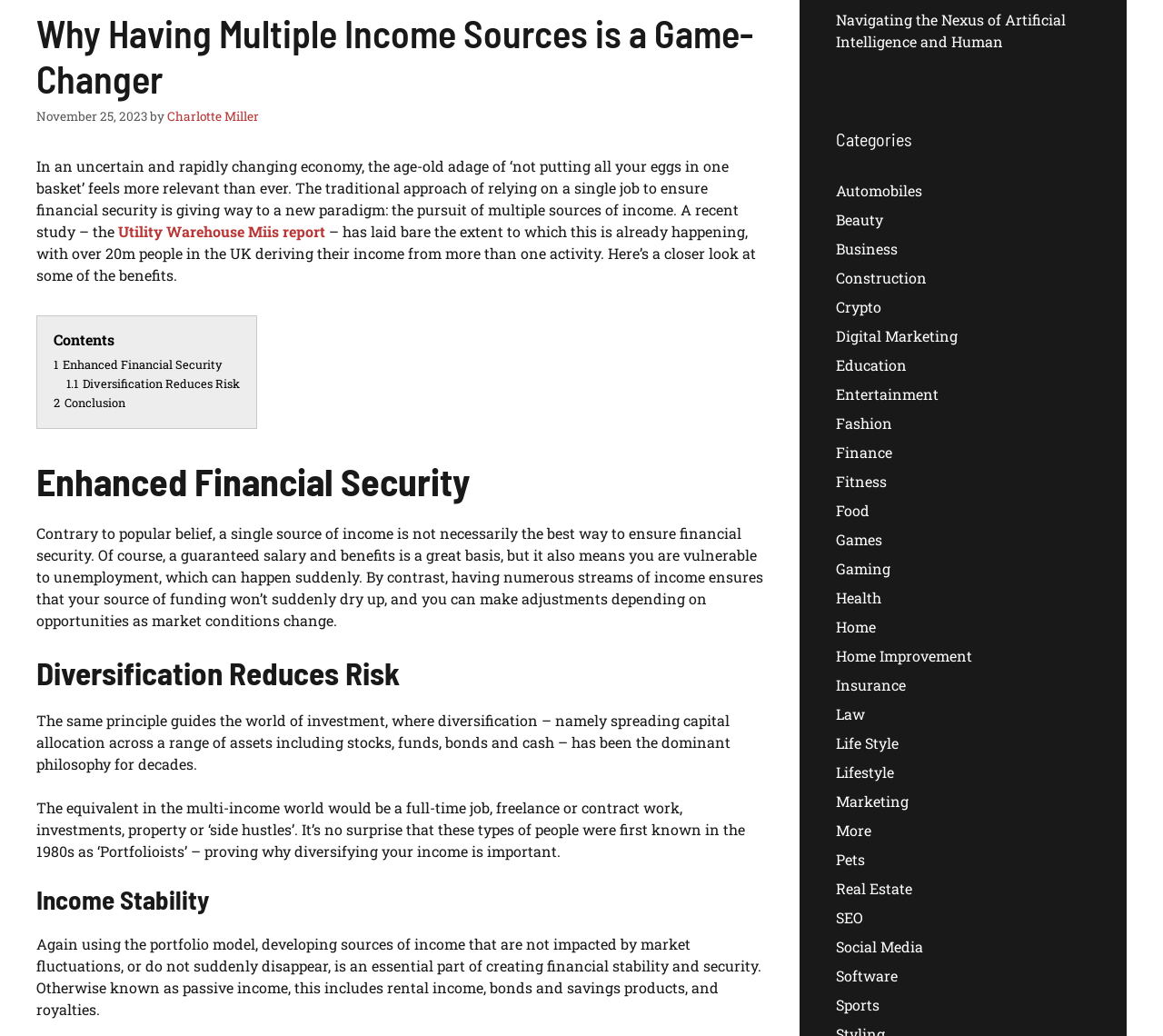Provide the bounding box for the UI element matching this description: "1.1 Diversification Reduces Risk".

[0.057, 0.363, 0.206, 0.377]